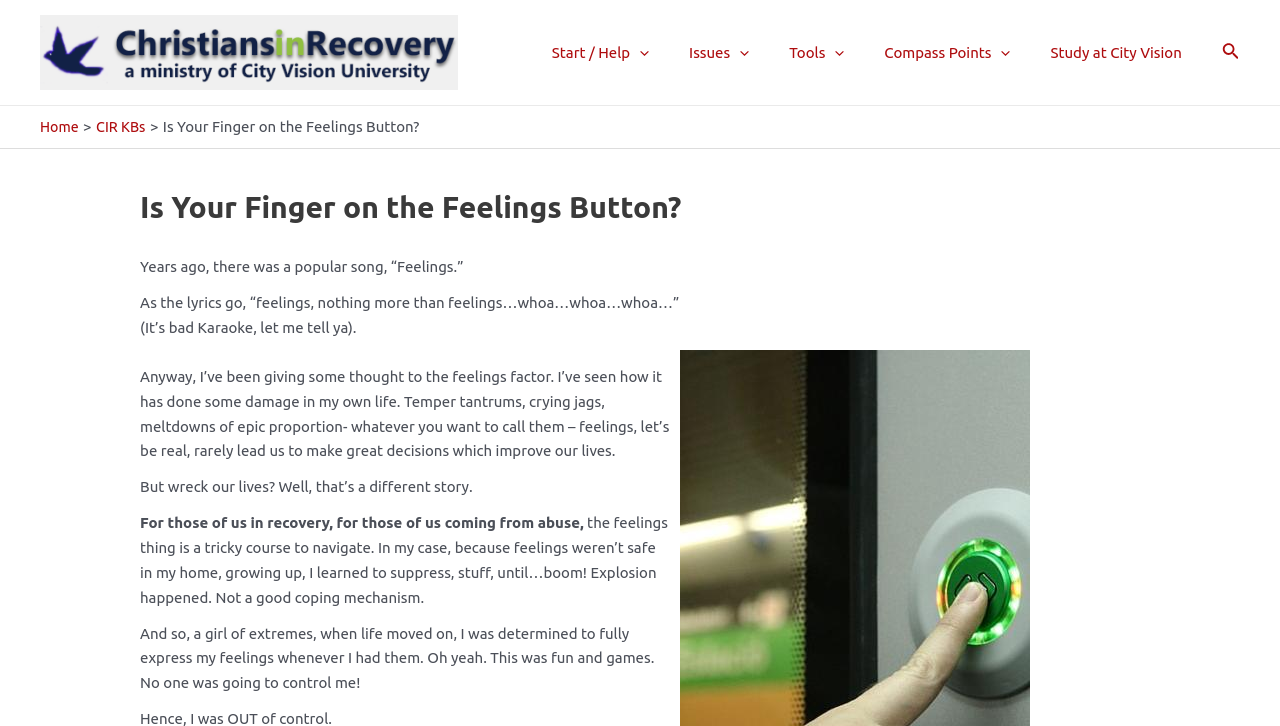Find the bounding box coordinates for the area that must be clicked to perform this action: "Toggle the Issues Menu".

[0.598, 0.024, 0.613, 0.121]